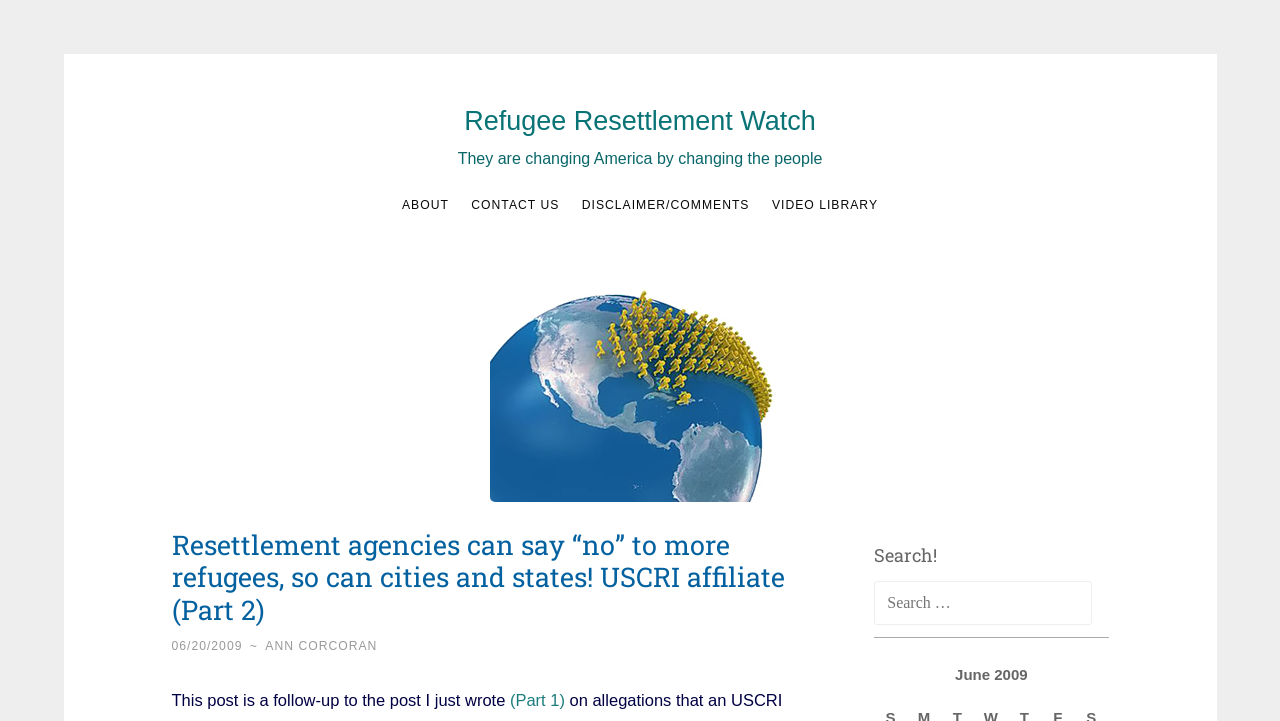Identify the bounding box coordinates of the area you need to click to perform the following instruction: "read the previous post".

[0.398, 0.959, 0.441, 0.984]